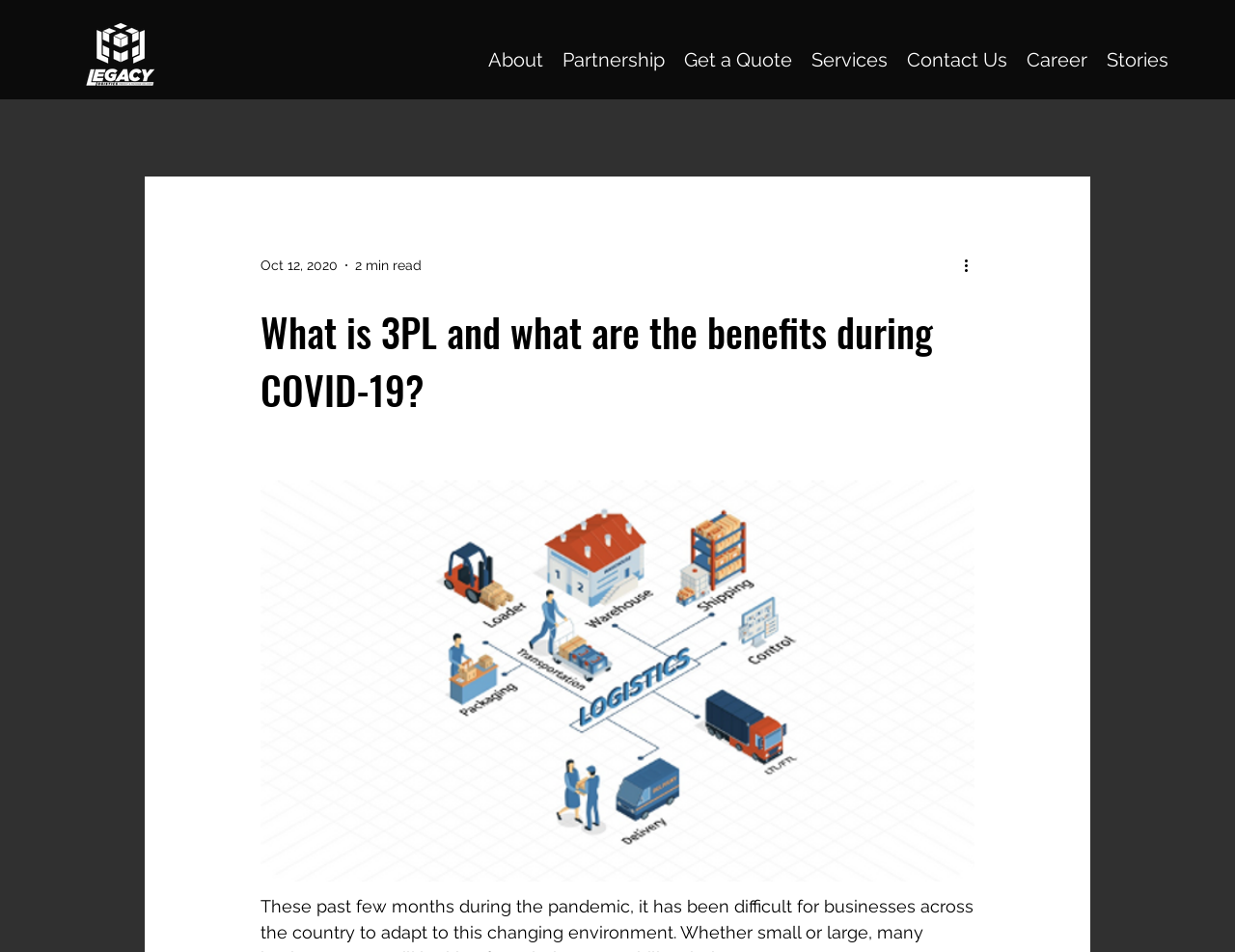What is the purpose of the button with the image?
Give a single word or phrase answer based on the content of the image.

More actions